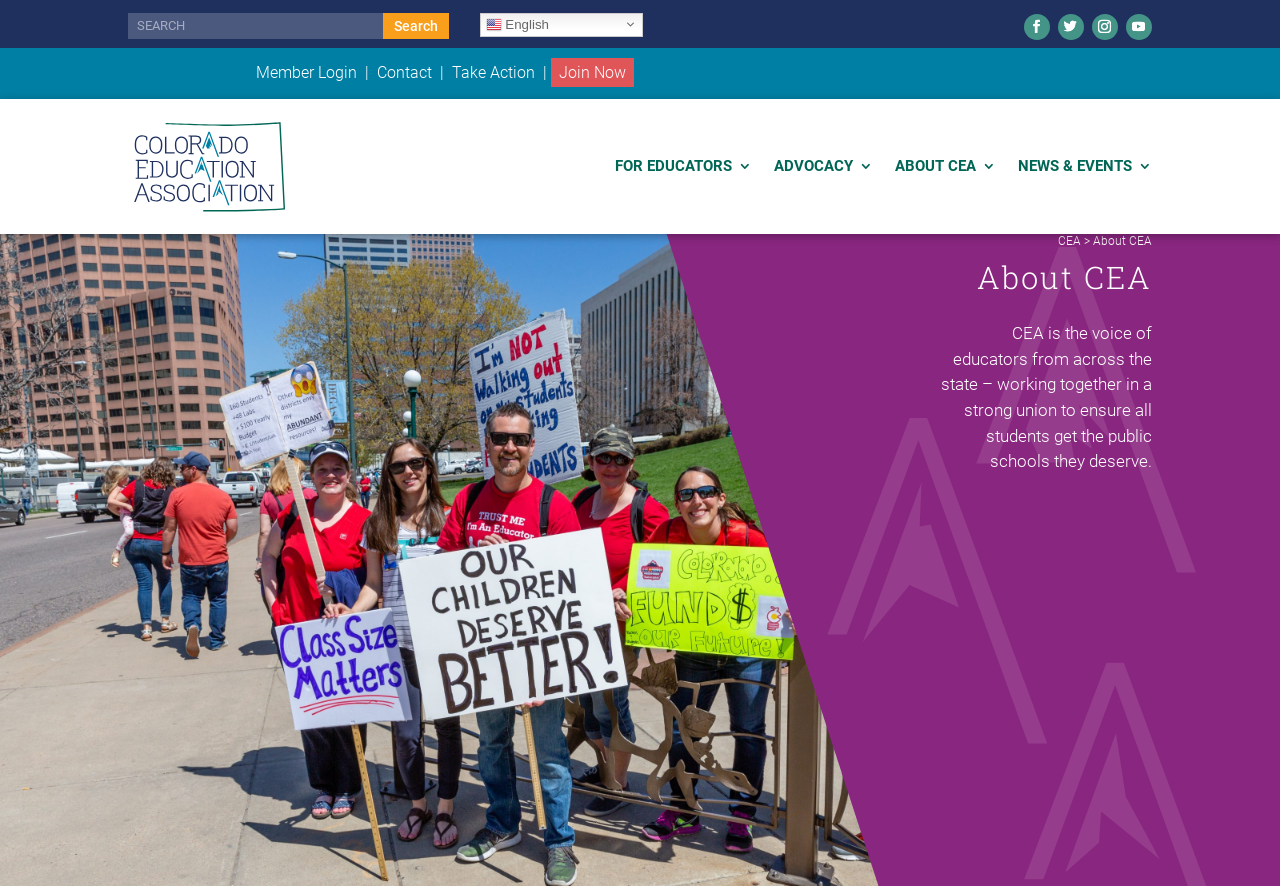Locate the bounding box coordinates of the clickable part needed for the task: "log in as a member".

[0.2, 0.072, 0.279, 0.093]